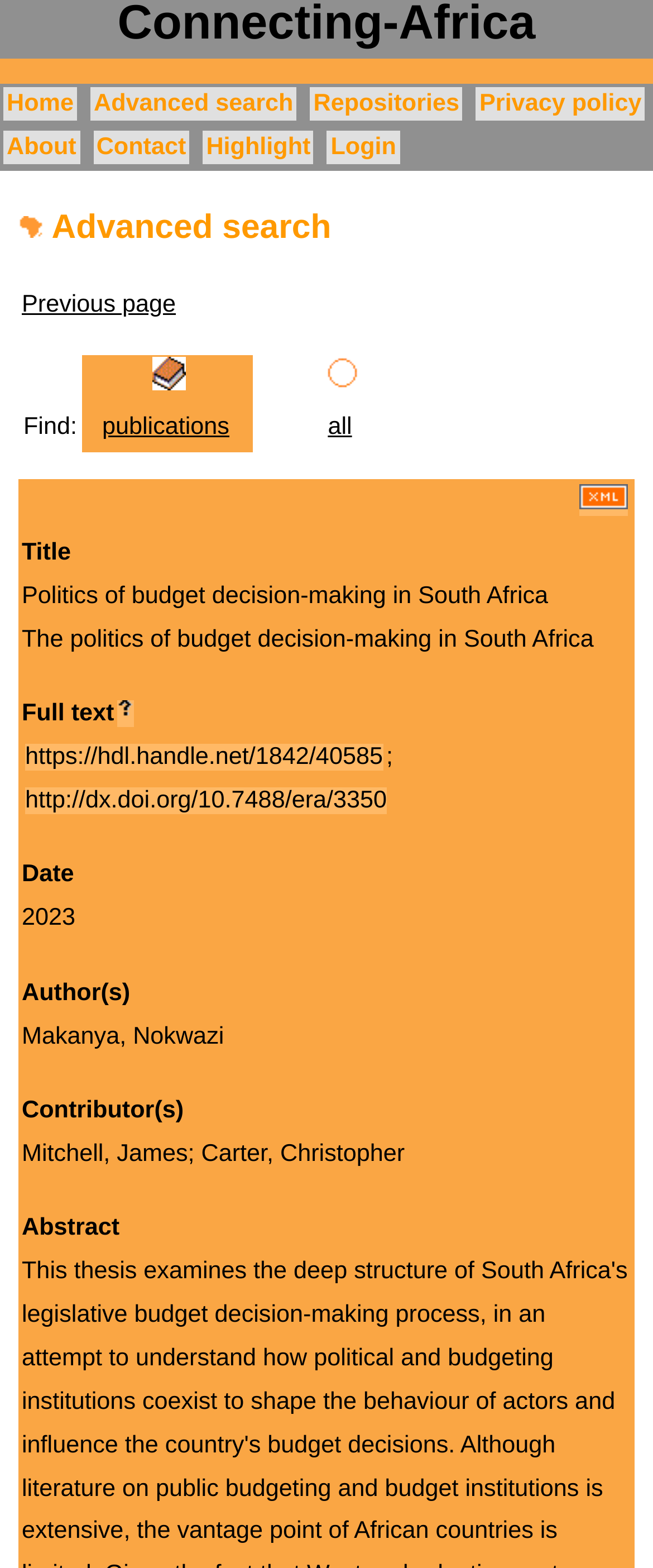How many search results are displayed?
Please answer using one word or phrase, based on the screenshot.

Multiple